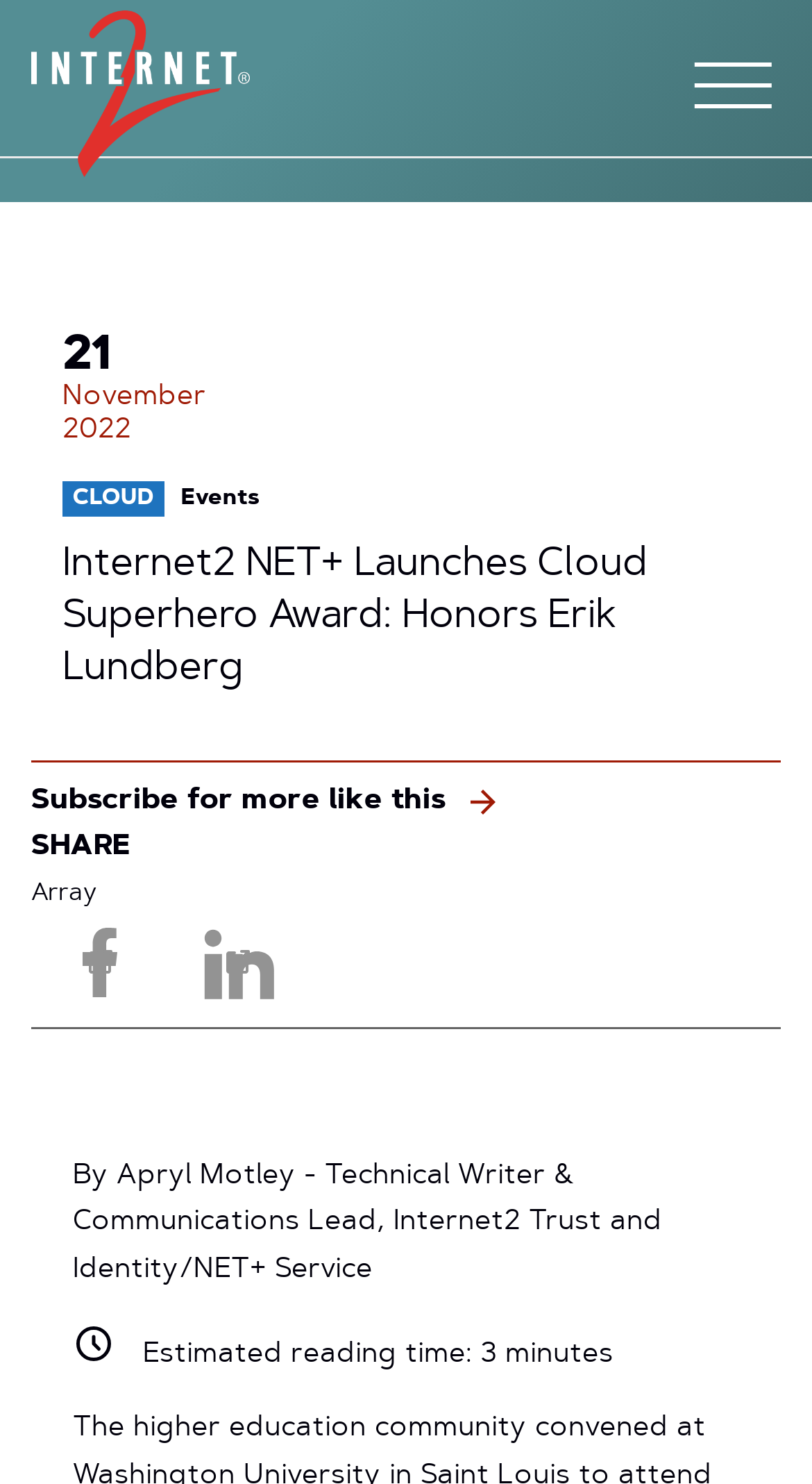Provide a one-word or short-phrase response to the question:
What is the estimated reading time of the article?

minutes